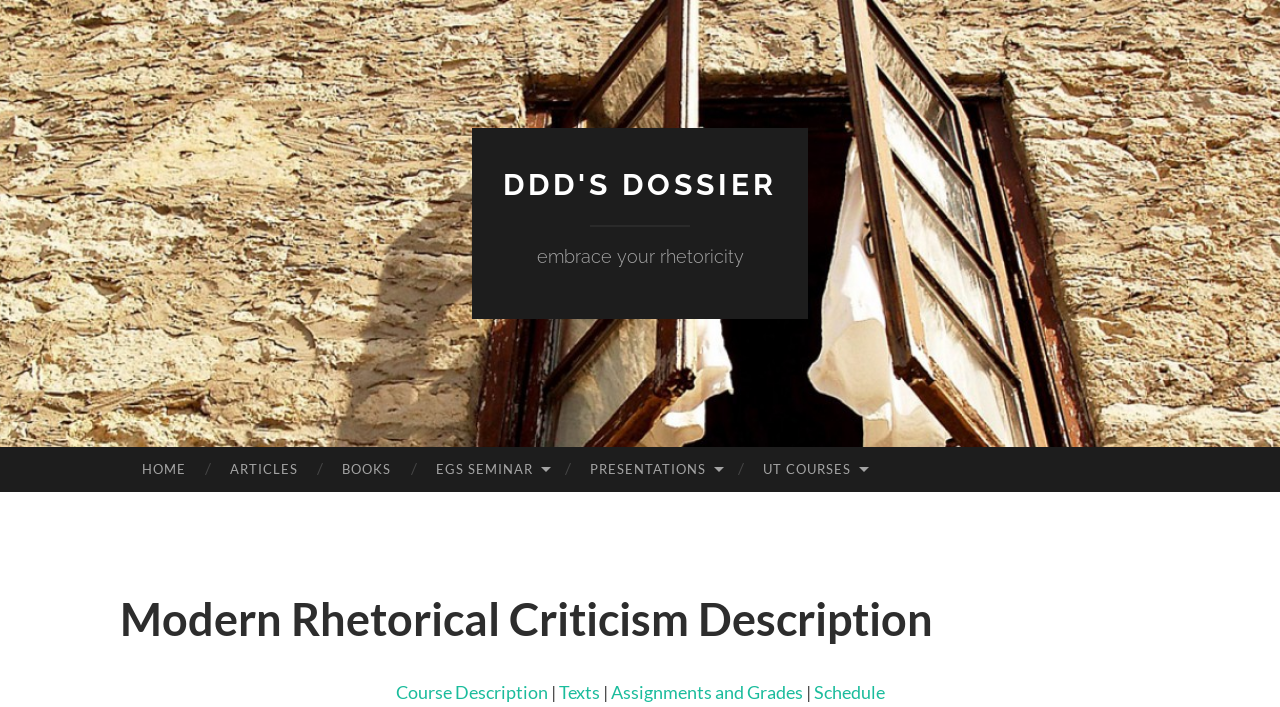Determine the bounding box coordinates of the clickable element to achieve the following action: 'check schedule'. Provide the coordinates as four float values between 0 and 1, formatted as [left, top, right, bottom].

[0.636, 0.963, 0.691, 0.994]